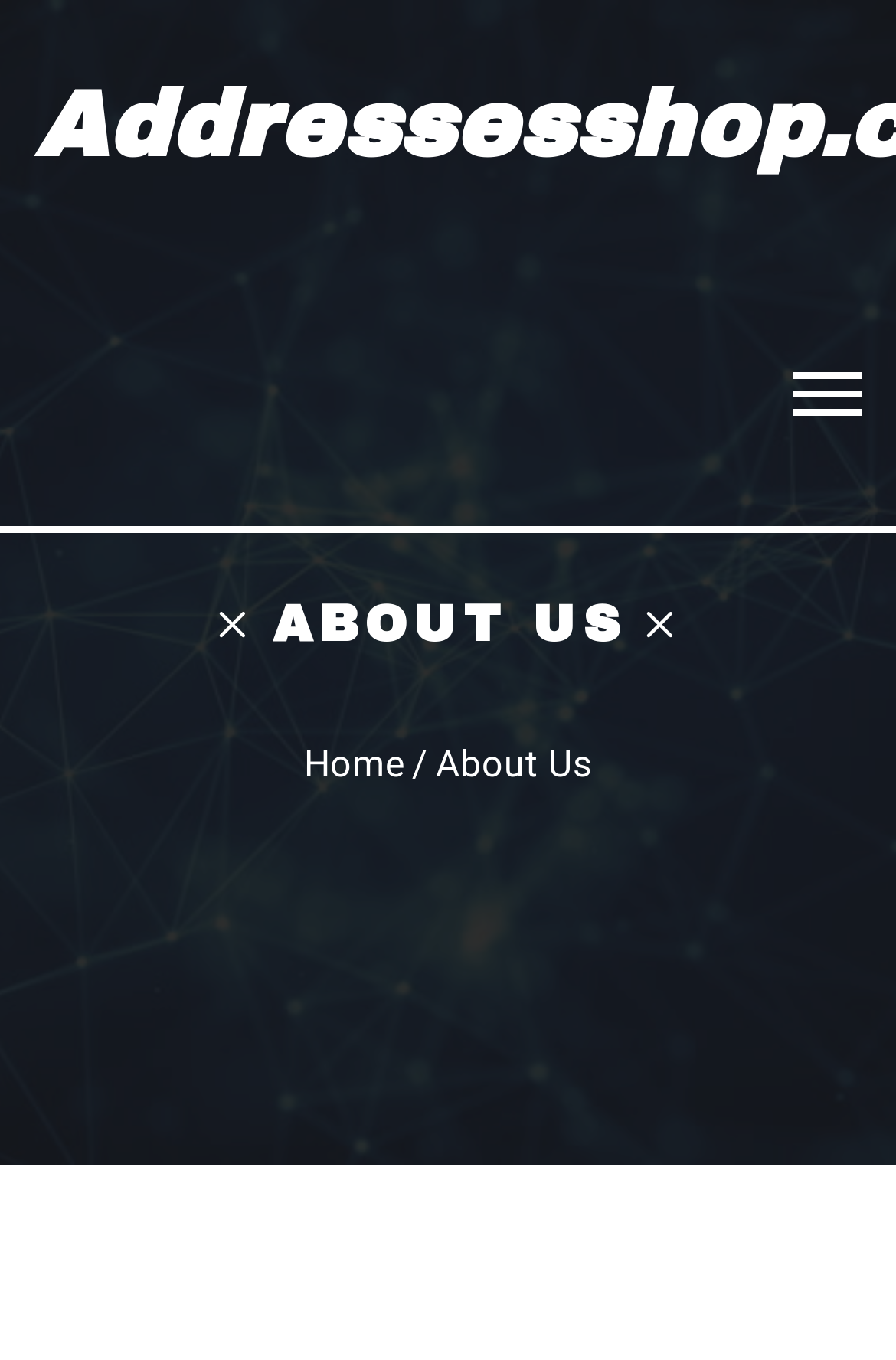How many links are there in the top section?
Can you offer a detailed and complete answer to this question?

I can see two link elements, one with no text and another with the text 'Home', both located in the top section of the webpage.